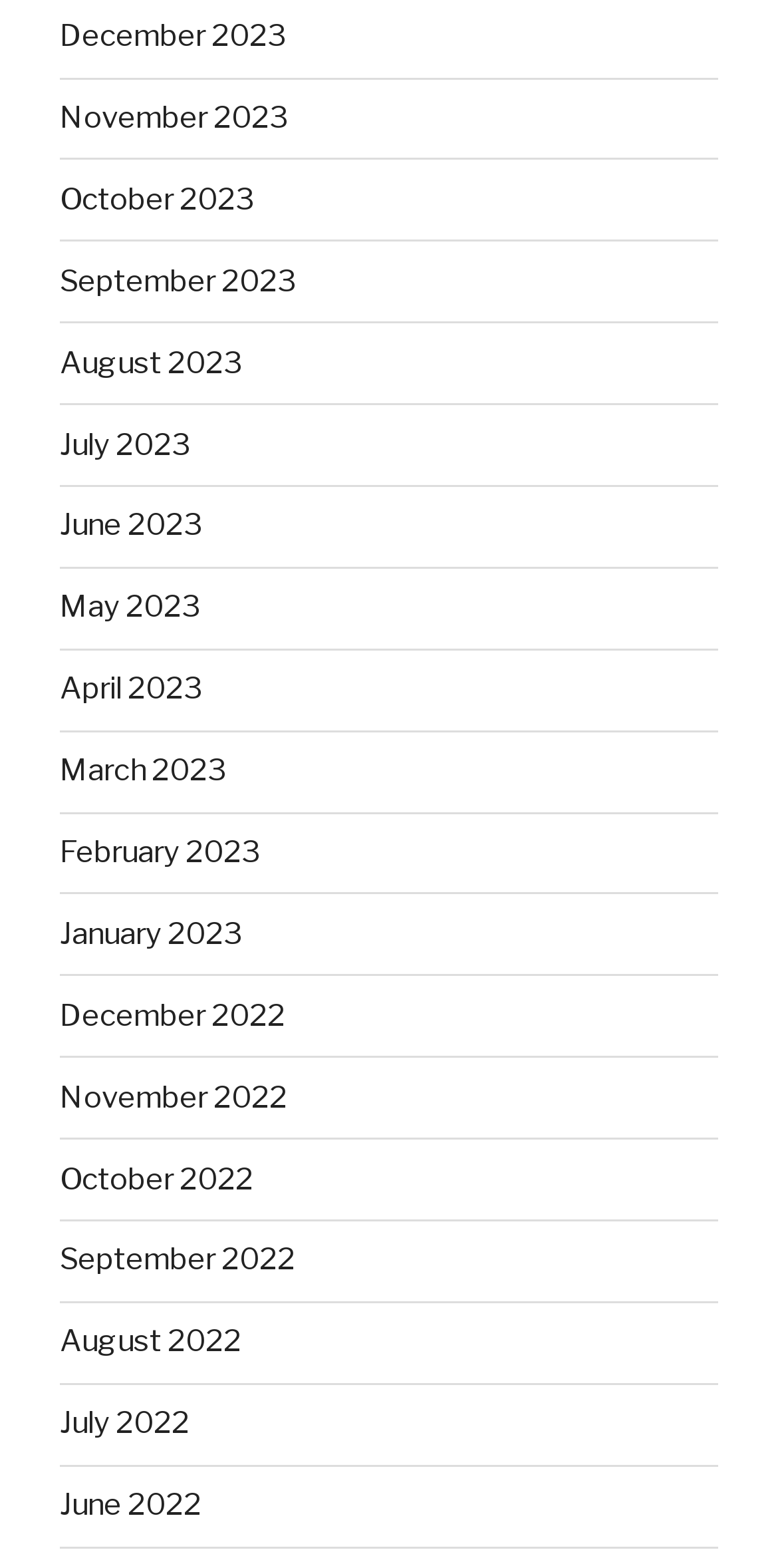Kindly determine the bounding box coordinates of the area that needs to be clicked to fulfill this instruction: "View December 2023".

[0.077, 0.012, 0.367, 0.035]